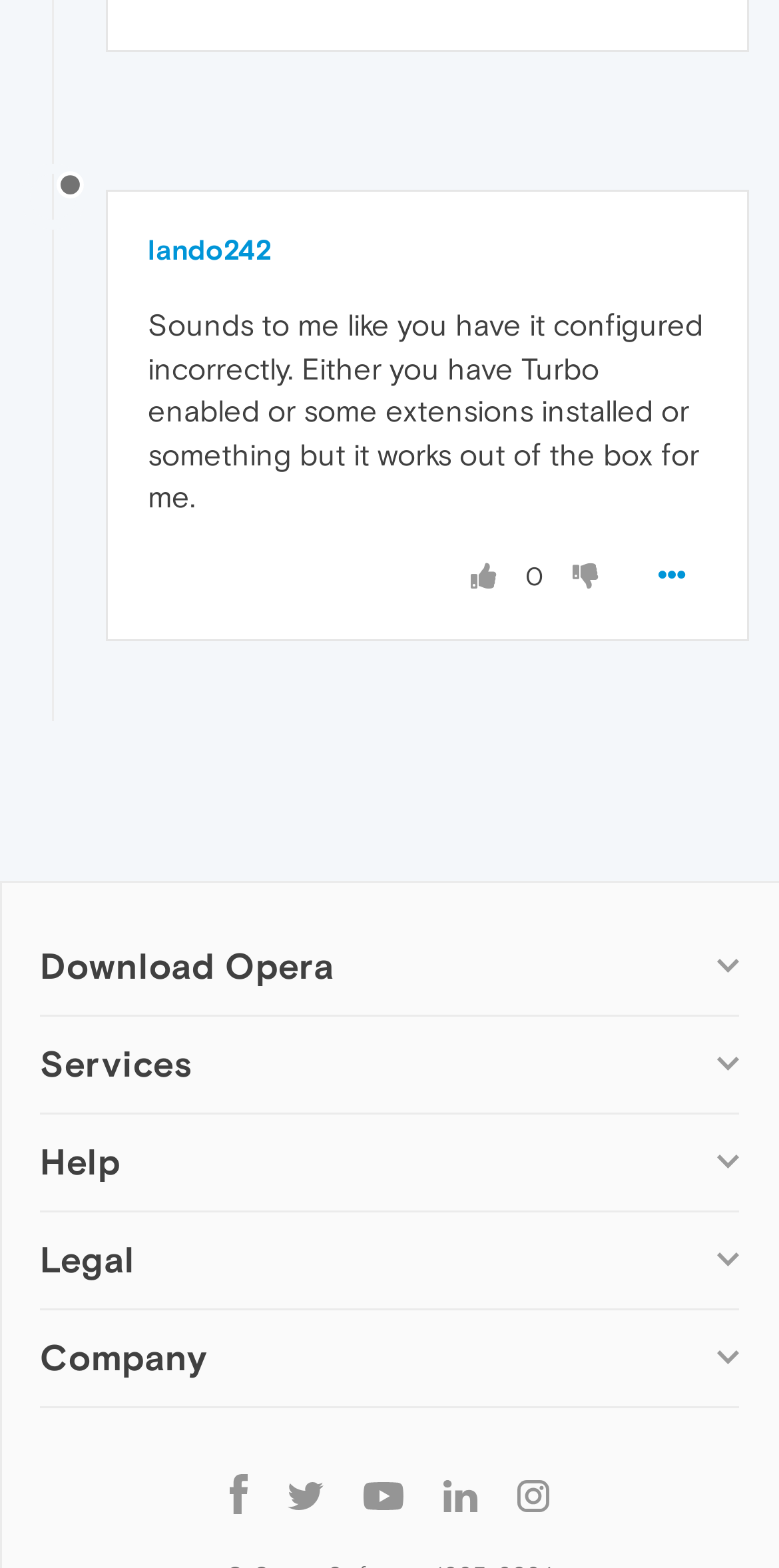Determine the bounding box of the UI element mentioned here: "Security". The coordinates must be in the format [left, top, right, bottom] with values ranging from 0 to 1.

[0.051, 0.855, 0.175, 0.873]